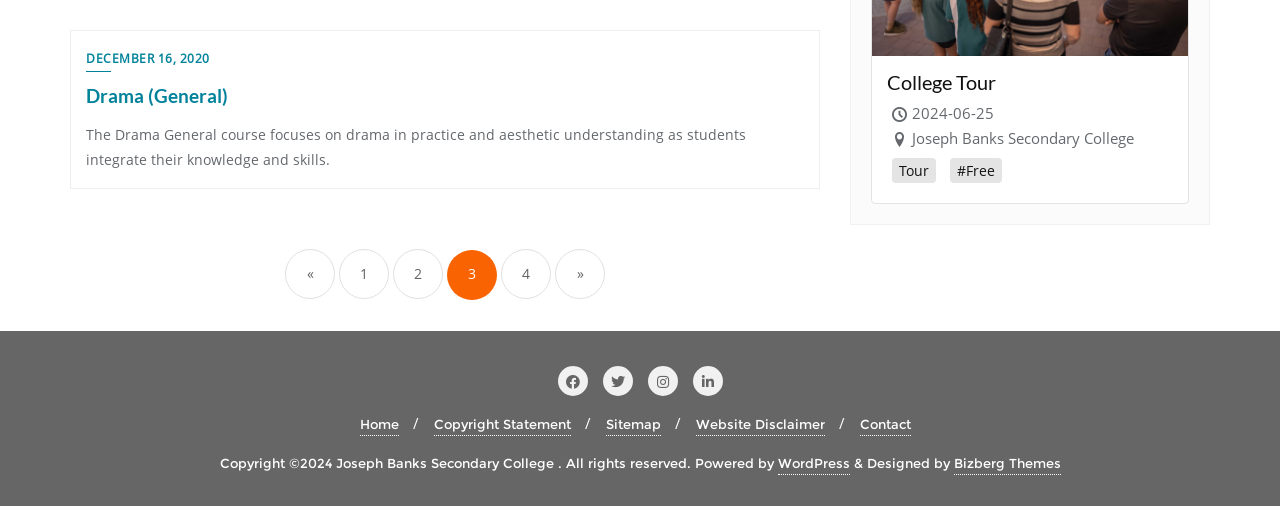What is the focus of the Drama General course?
Please give a detailed and elaborate answer to the question based on the image.

The focus of the Drama General course is found in the StaticText element which is a child of the article element. The text describes the course as focusing on 'drama in practice and aesthetic understanding'.